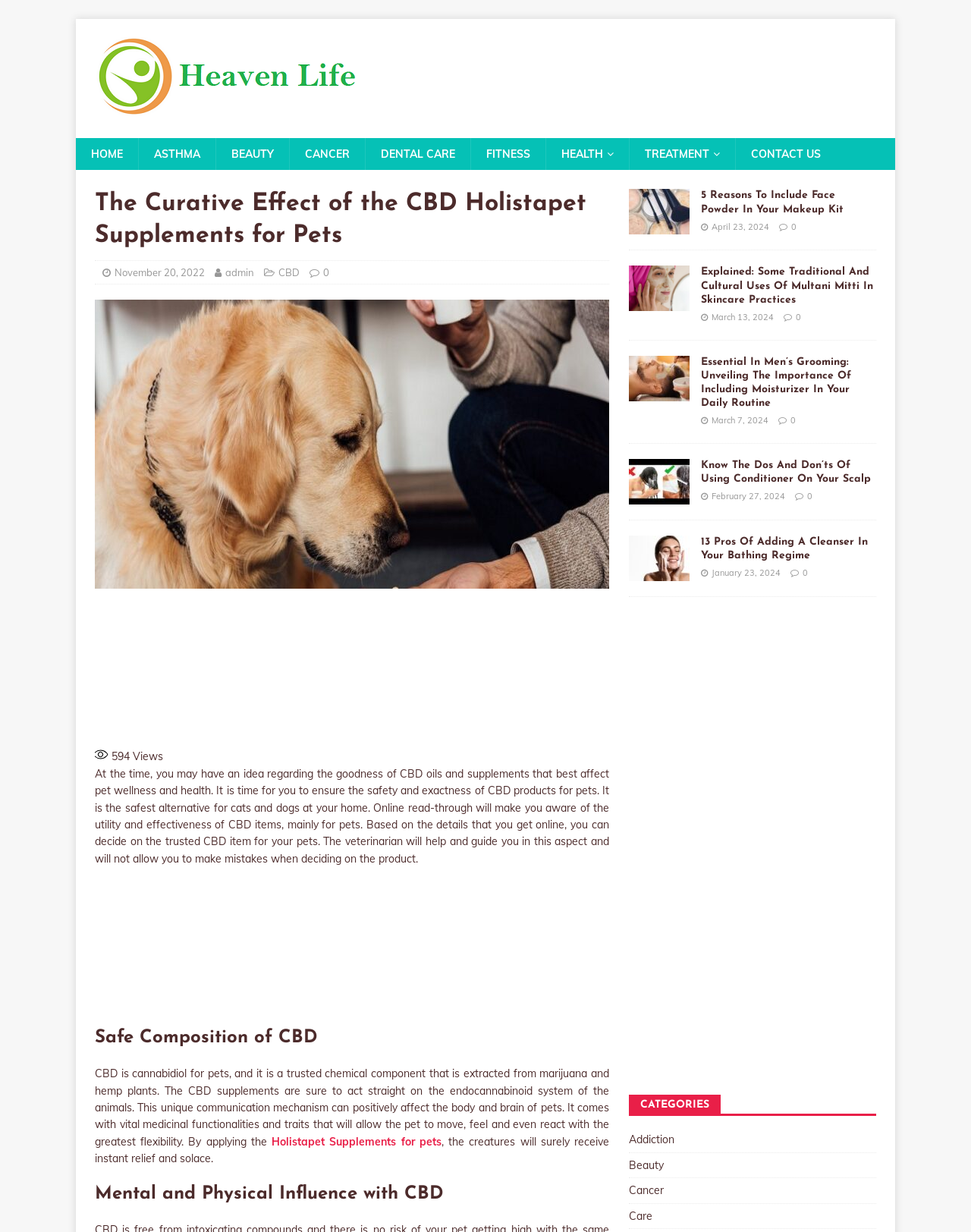How many articles are listed under the 'Recent Posts' section?
Please provide a comprehensive answer to the question based on the webpage screenshot.

By counting the number of figure elements under the 'Recent Posts' section, we can determine that there are 5 articles listed.